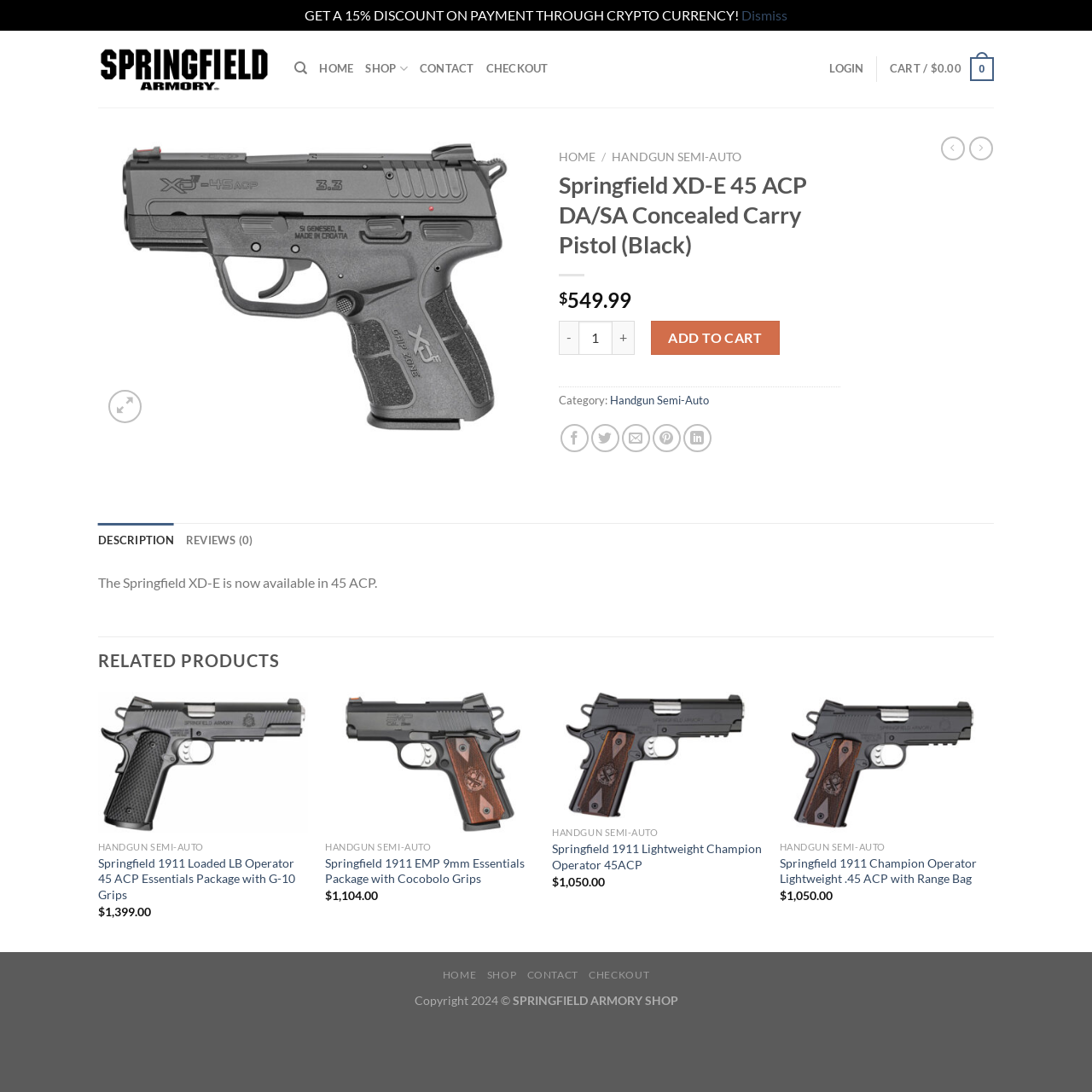Can you determine the main header of this webpage?

Springfield XD-E 45 ACP DA/SA Concealed Carry Pistol (Black)